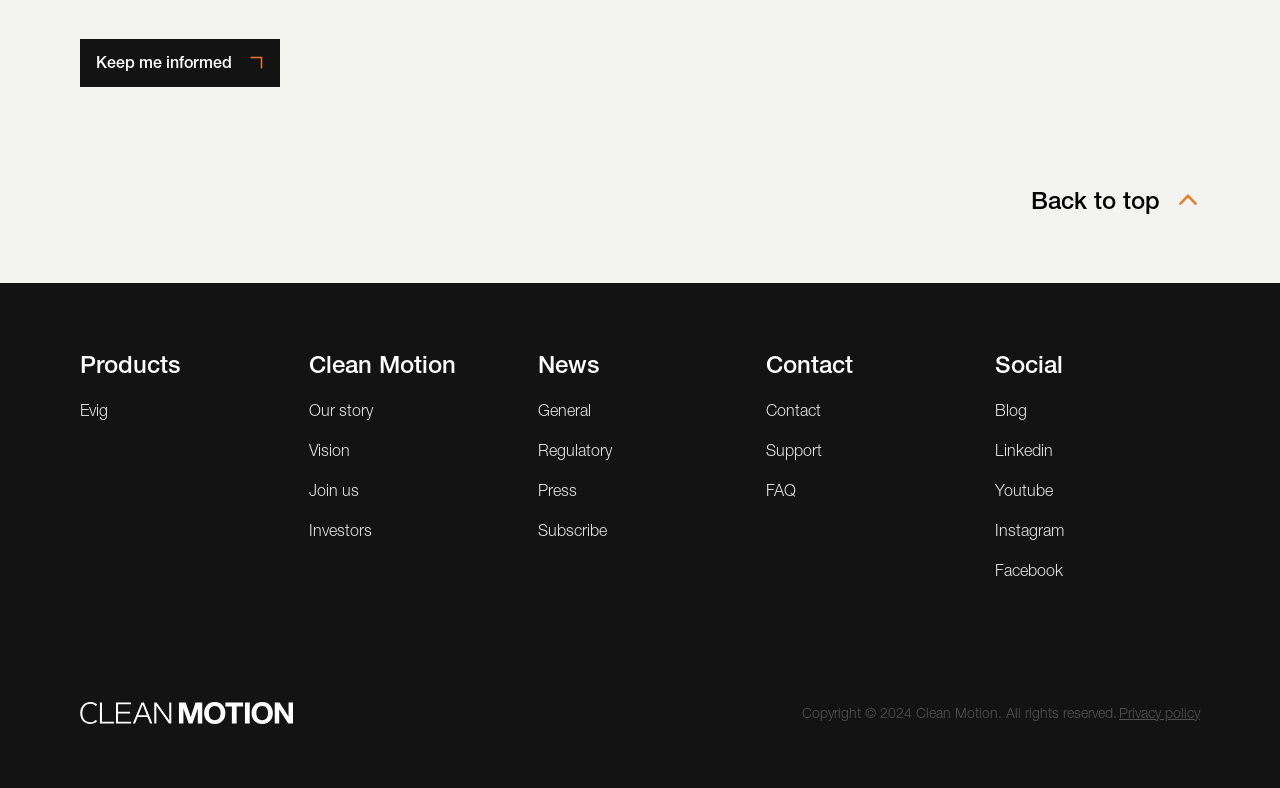Please determine the bounding box coordinates of the section I need to click to accomplish this instruction: "download Facebook app for desktop".

None